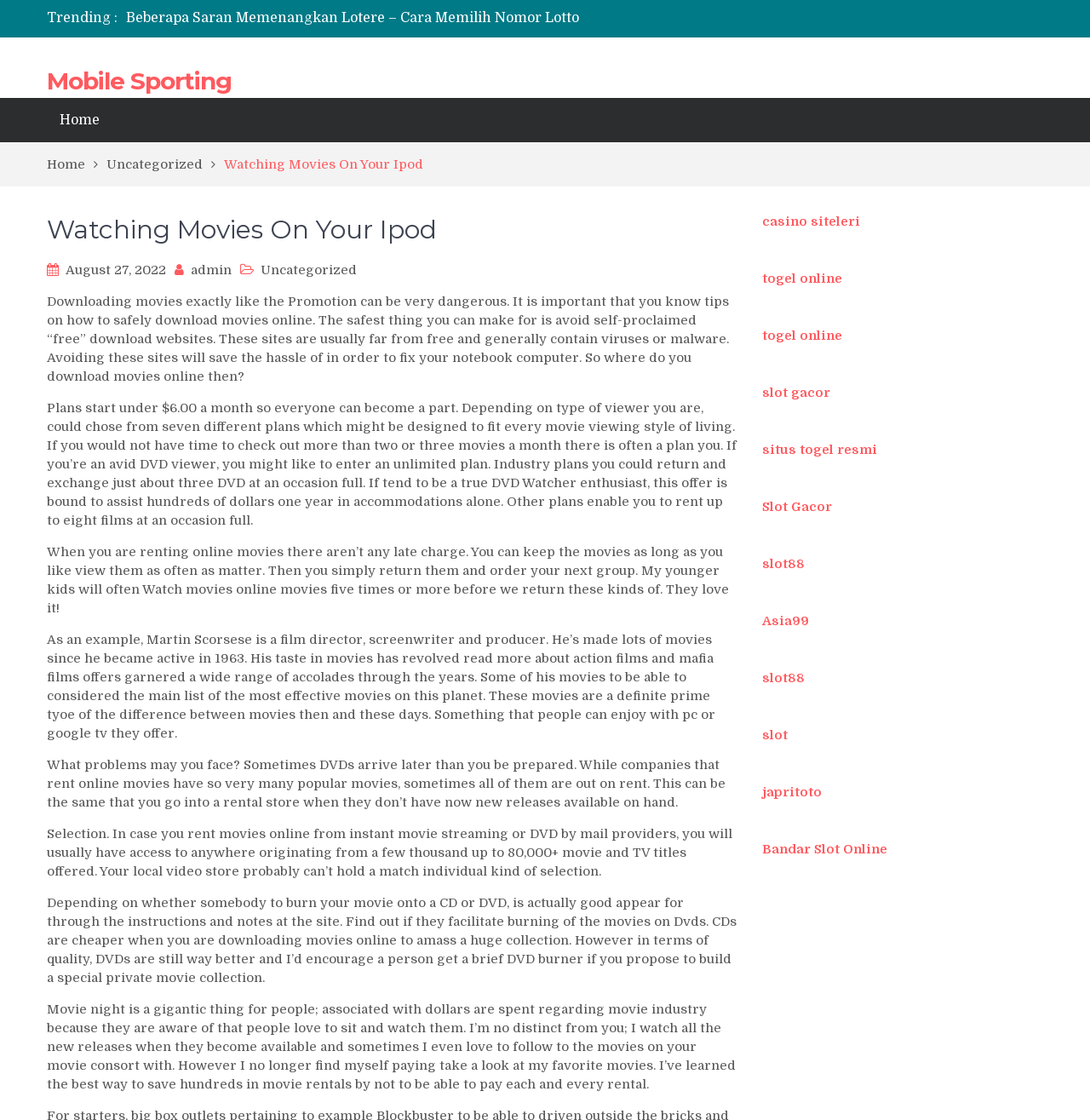Determine the bounding box coordinates of the target area to click to execute the following instruction: "Click on 'August 27, 2022'."

[0.06, 0.234, 0.152, 0.248]